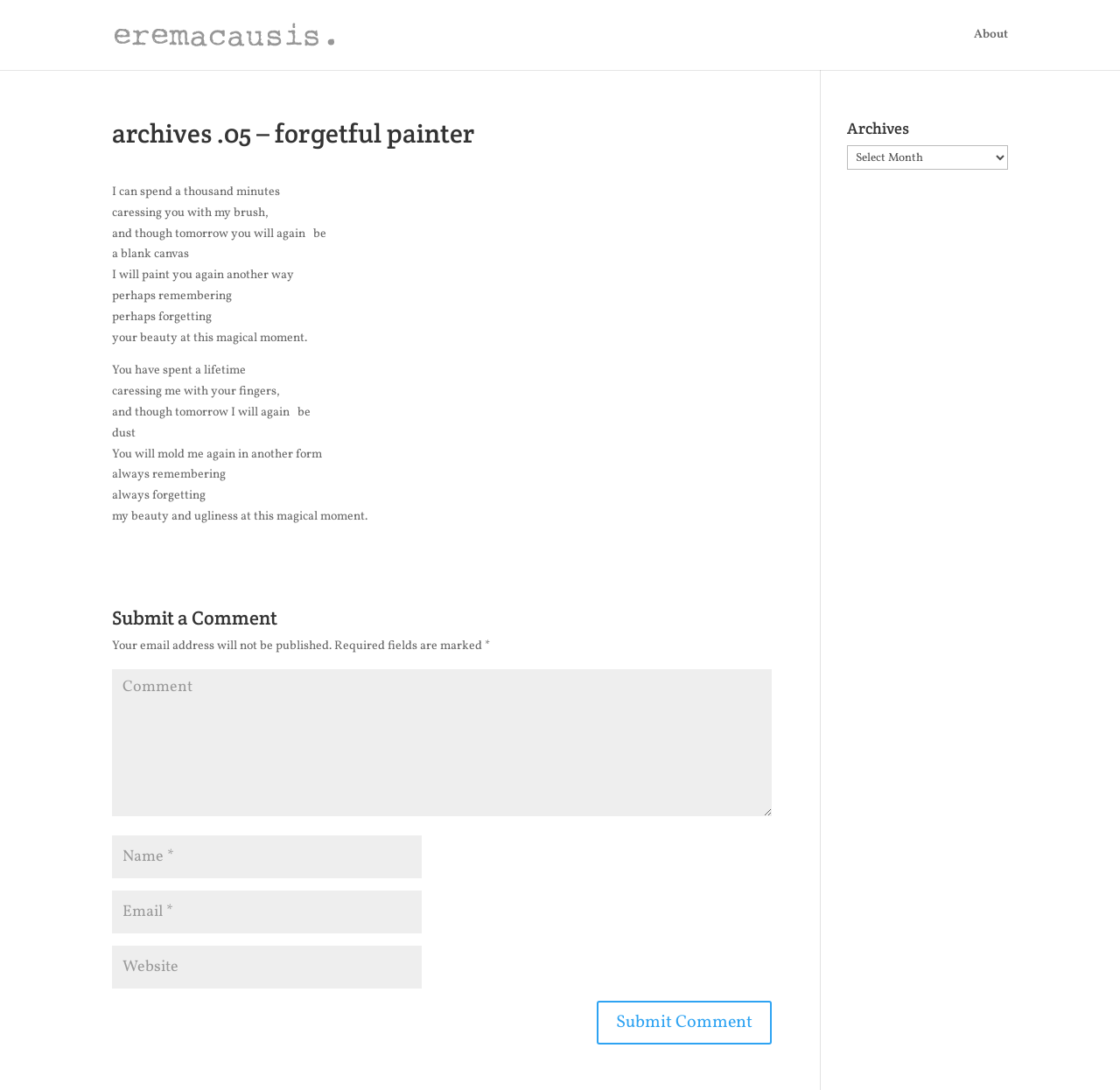Please specify the bounding box coordinates of the clickable region to carry out the following instruction: "Submit a comment". The coordinates should be four float numbers between 0 and 1, in the format [left, top, right, bottom].

[0.533, 0.918, 0.689, 0.959]